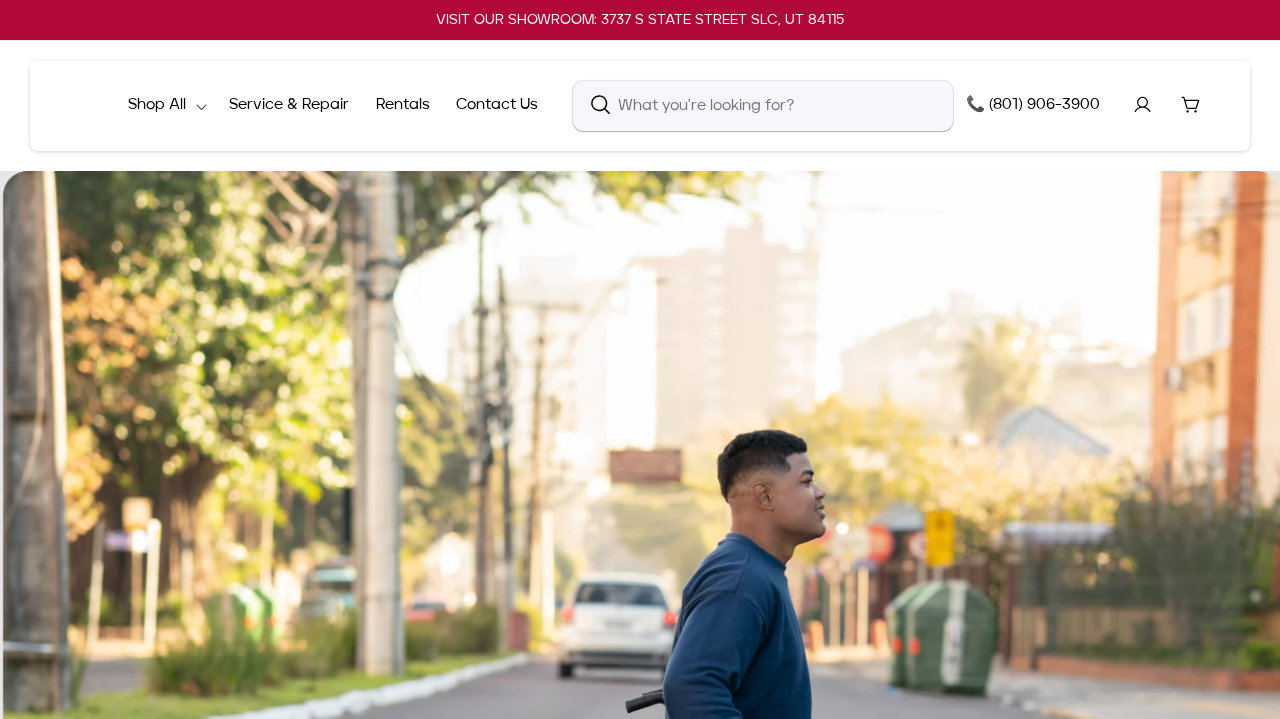What is the icon next to the 'Log in' link?
Using the image provided, answer with just one word or phrase.

An image